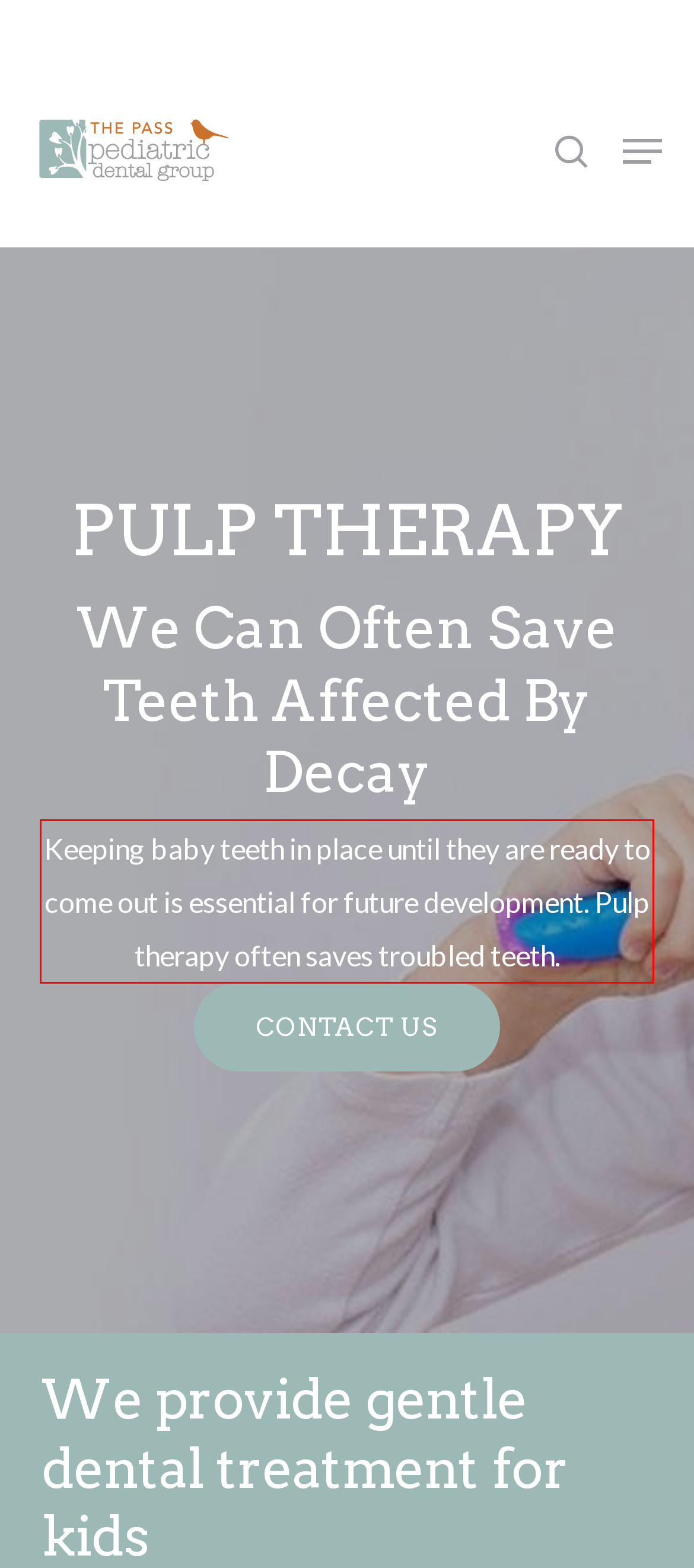Please look at the screenshot provided and find the red bounding box. Extract the text content contained within this bounding box.

Keeping baby teeth in place until they are ready to come out is essential for future development. Pulp therapy often saves troubled teeth.